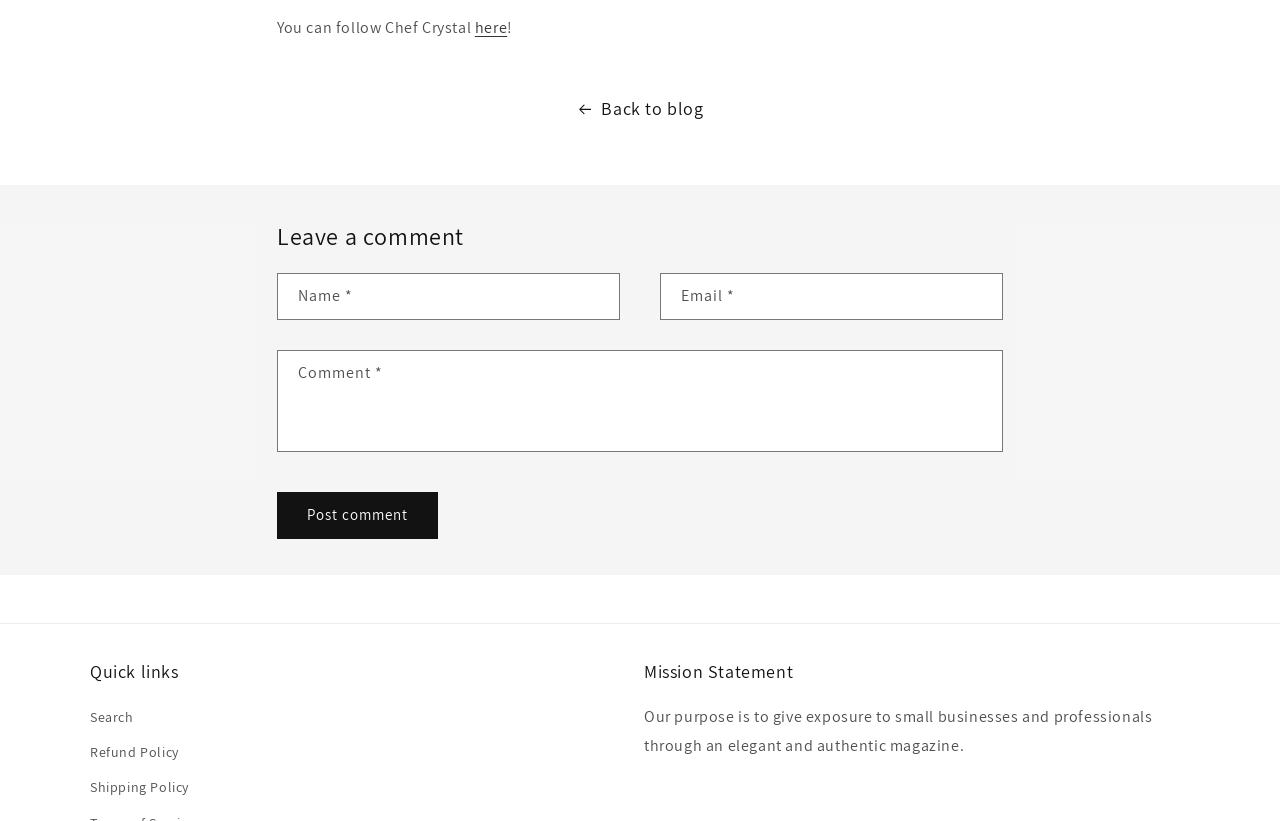What is the function of the 'Post comment' button?
Please respond to the question with as much detail as possible.

The 'Post comment' button is used to submit the comment after the user has filled in the required information in the textboxes, allowing the user to post their comment on the webpage.